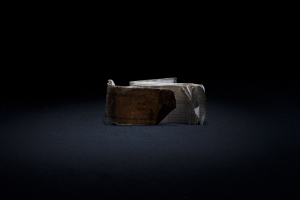Refer to the image and provide an in-depth answer to the question:
What theme does the image convey?

The caption states that the image 'conveys a poignant connection to the past', and that it 'resonates with the artist Charles Edward Lyth's exploration of personal history and the stories held within abandoned spaces', which suggests that the image is meant to evoke feelings of nostalgia and memory.